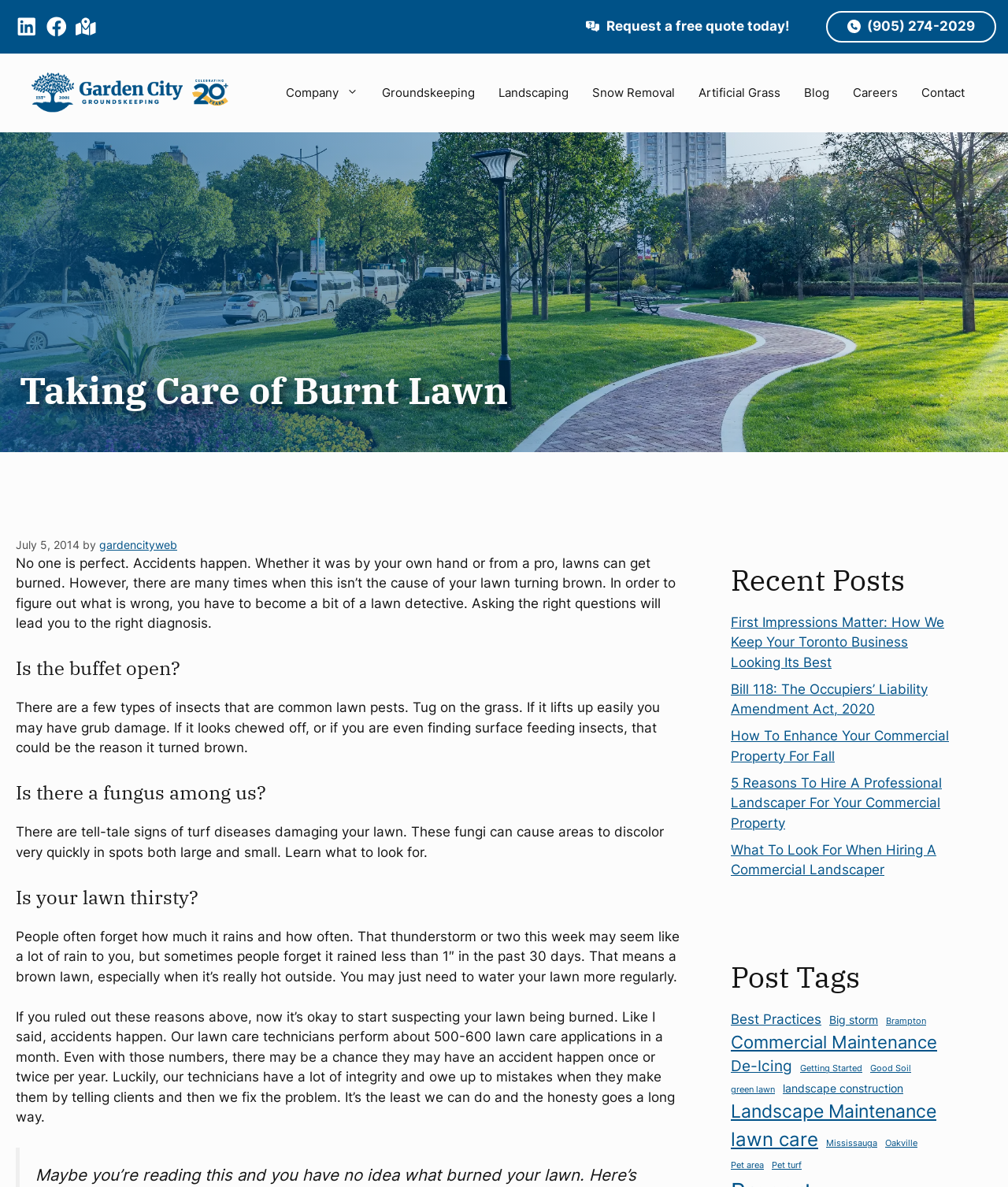Identify the bounding box coordinates of the specific part of the webpage to click to complete this instruction: "Check the 'Recent Posts' section".

[0.725, 0.474, 0.953, 0.503]